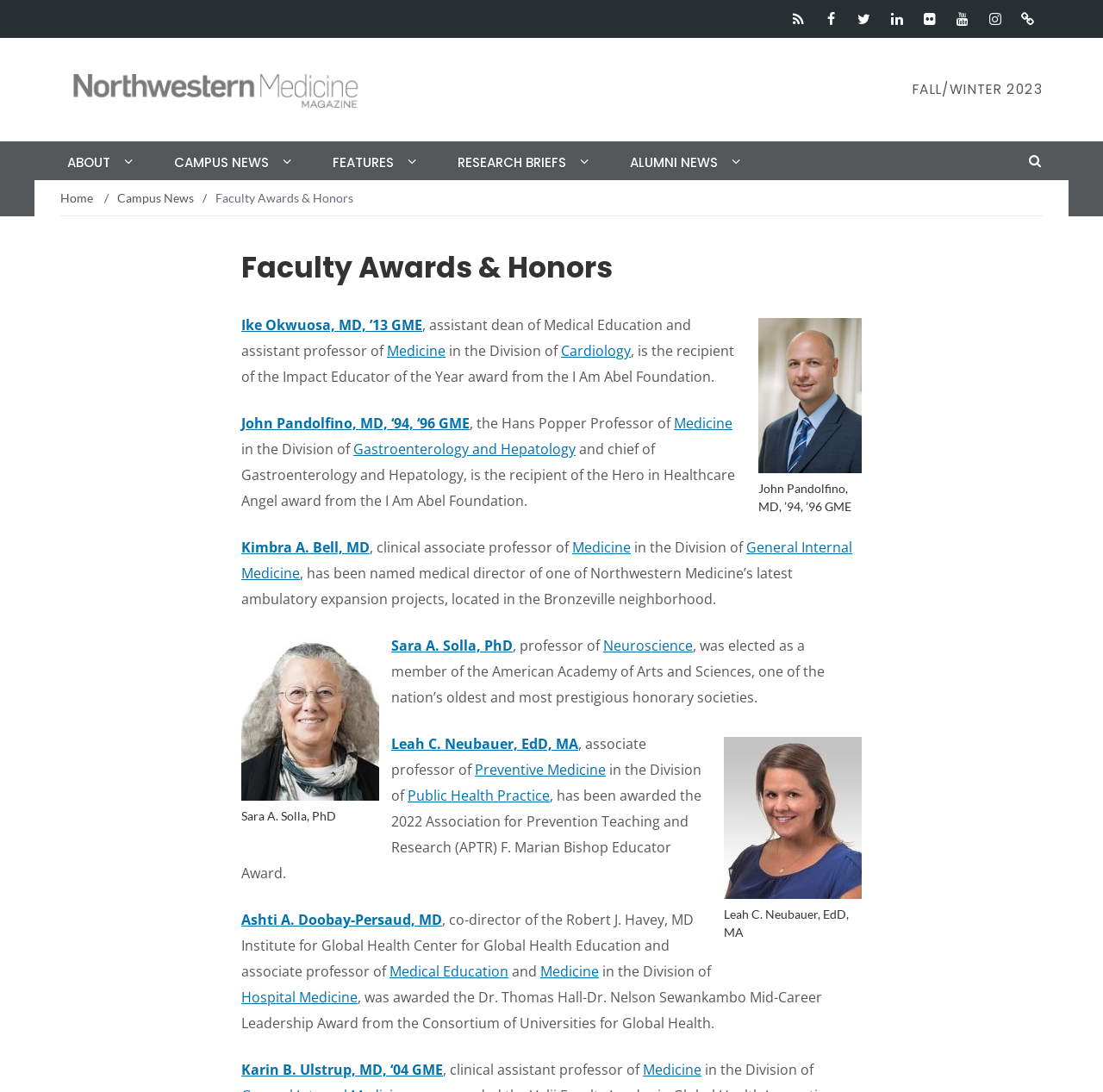Using the information from the screenshot, answer the following question thoroughly:
What is the name of the professor who was elected as a member of the American Academy of Arts and Sciences?

This answer can be found by reading the text in the webpage, specifically the section that mentions the American Academy of Arts and Sciences, which elected Sara A. Solla, PhD as a member.